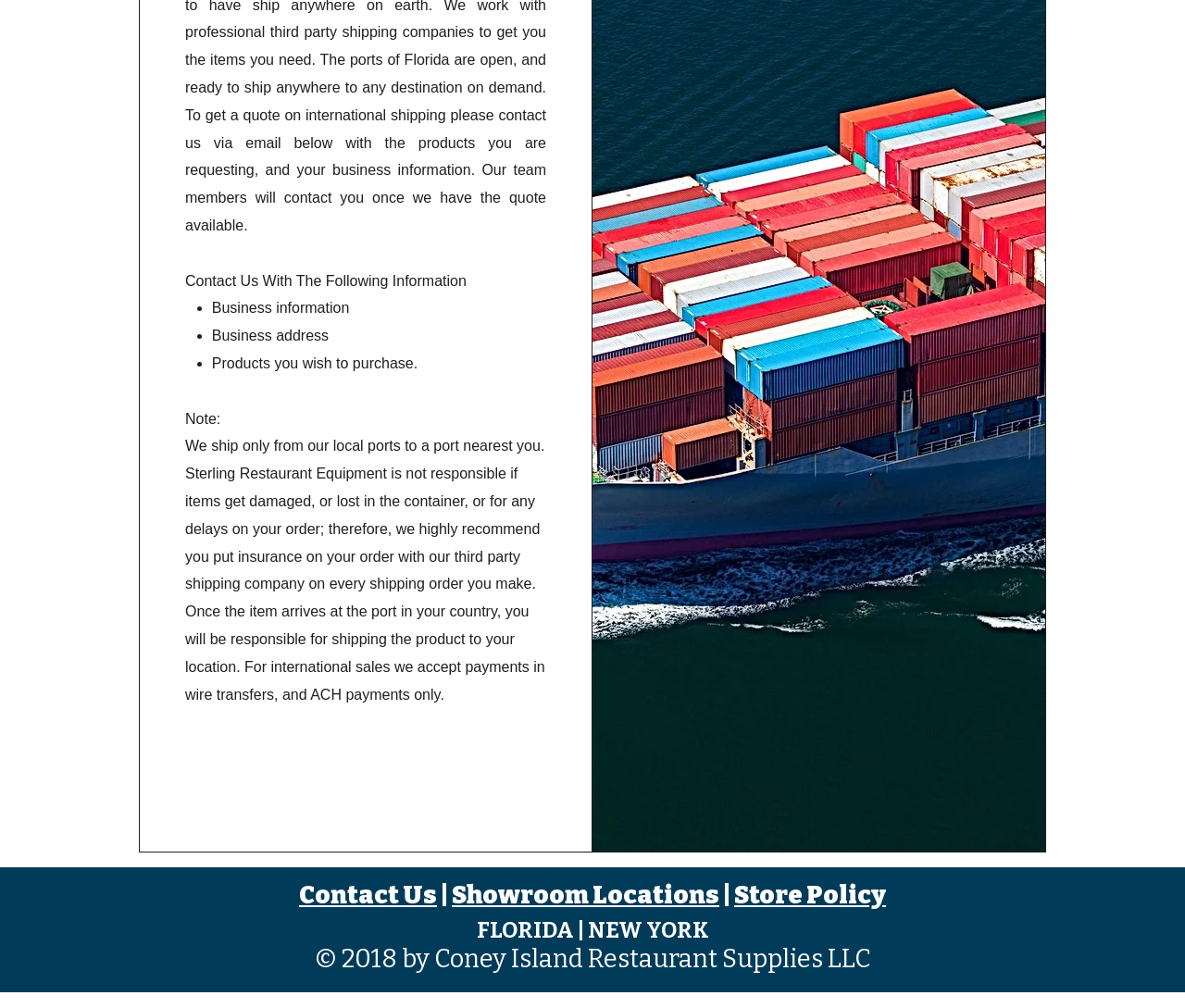What payment methods are accepted for international sales?
Answer the question with just one word or phrase using the image.

Wire transfers and ACH payments